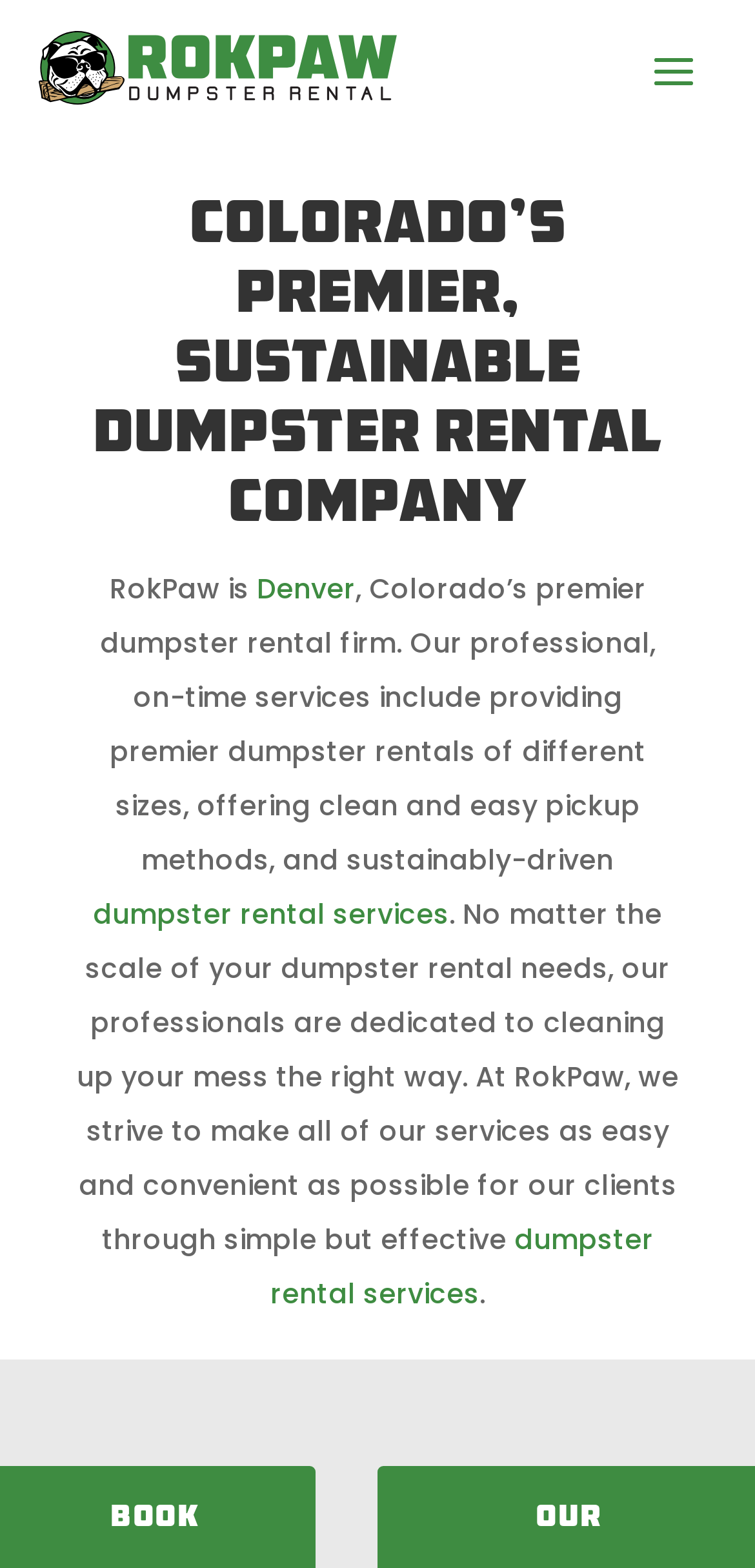Give a short answer to this question using one word or a phrase:
Where is RokPaw located?

Denver, Colorado